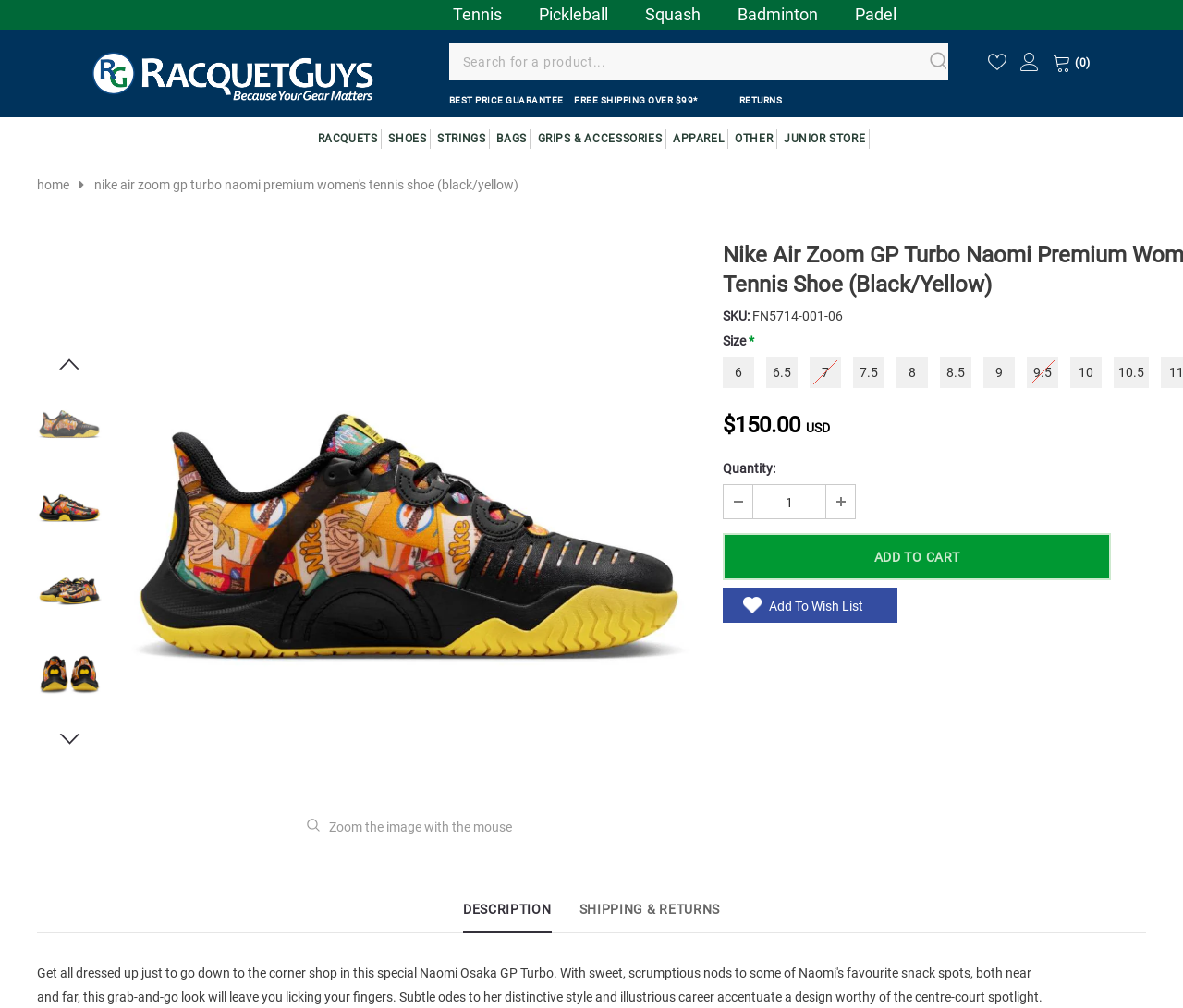Detail the various sections and features present on the webpage.

This webpage is about a specific tennis shoe, the Nike Air Zoom GP Turbo Naomi Premium Women's Tennis Shoe in Black/Yellow. At the top of the page, there are several links to different categories, including Tennis, Pickleball, Squash, Badminton, and Padel. Below these links, there is a heading with the website's name, RacquetGuys, accompanied by a logo image.

On the top right side of the page, there is a search bar with a search button and a wishlist link with an image. Next to the wishlist link, there is a user link with an image, followed by a link showing the number of items in the cart.

Below the top navigation, there are several links to different sections of the website, including RACQUETS, SHOES, STRINGS, BAGS, GRIPS & ACCESSORIES, APPAREL, OTHER, and JUNIOR STORE. 

The main content of the page is about the tennis shoe, with a large image of the shoe and several options to select the size. The sizes range from 6.5 to 10.5. Below the size options, there is a section showing the price of the shoe, $150.00 USD. 

Next to the price, there is a quantity section where users can enter the number of shoes they want to purchase. Below this section, there is an "Add to Cart" button. 

On the right side of the page, there are several links to related products or product information, including a link to the product description and several images of the shoe.